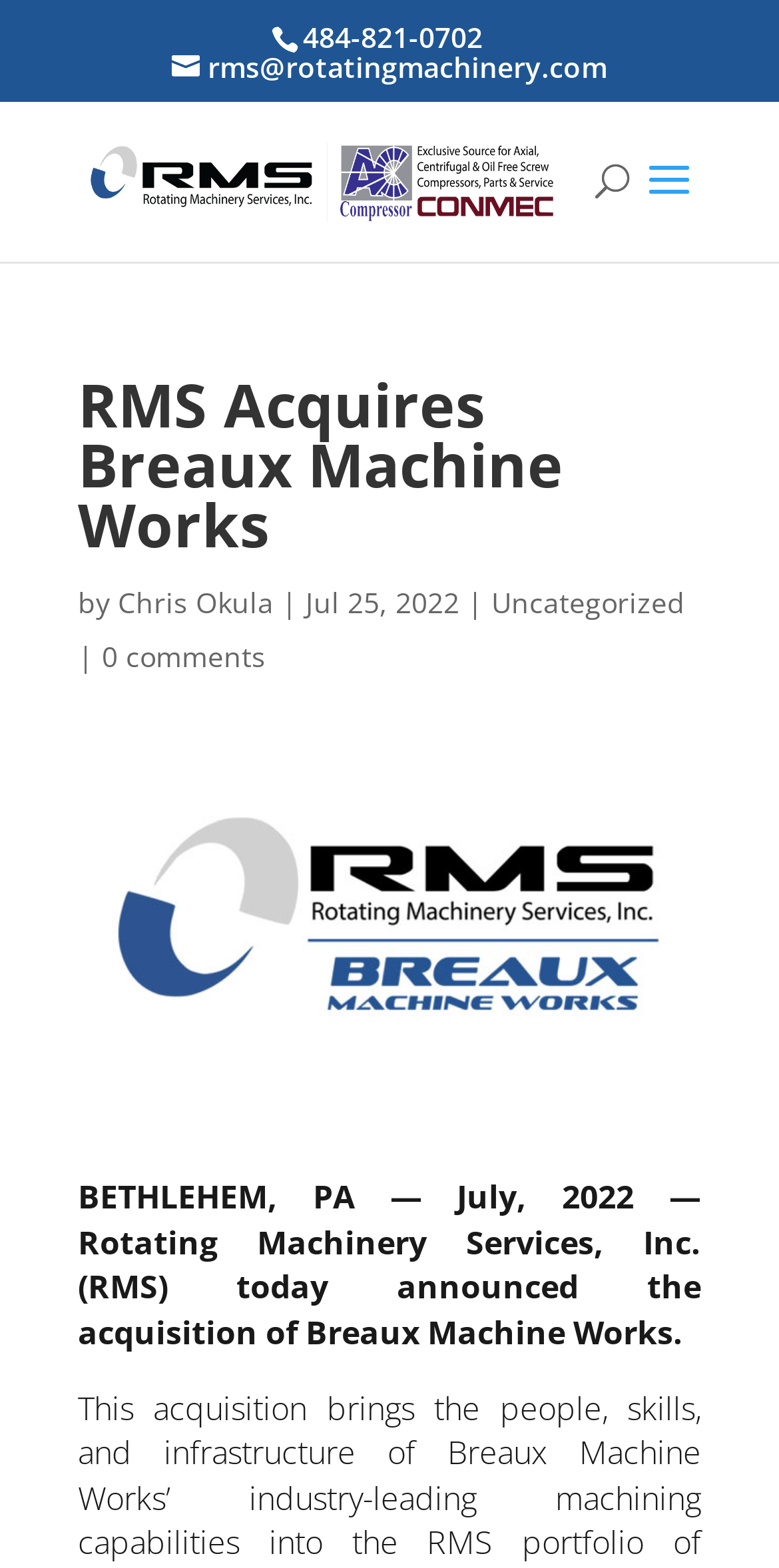Reply to the question with a single word or phrase:
Who is the author of the article?

Chris Okula